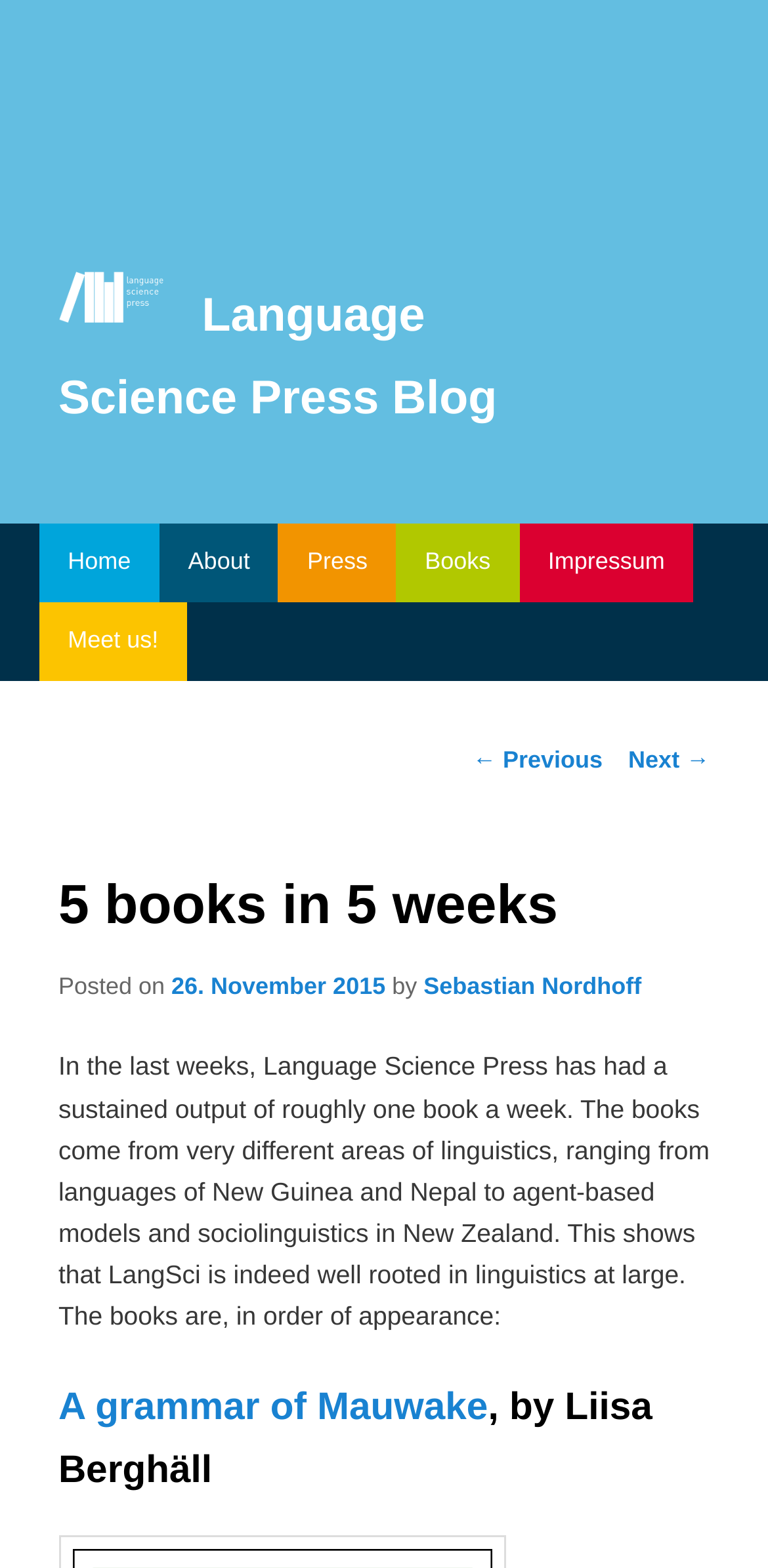Answer the question using only one word or a concise phrase: How many books are mentioned in the post?

1